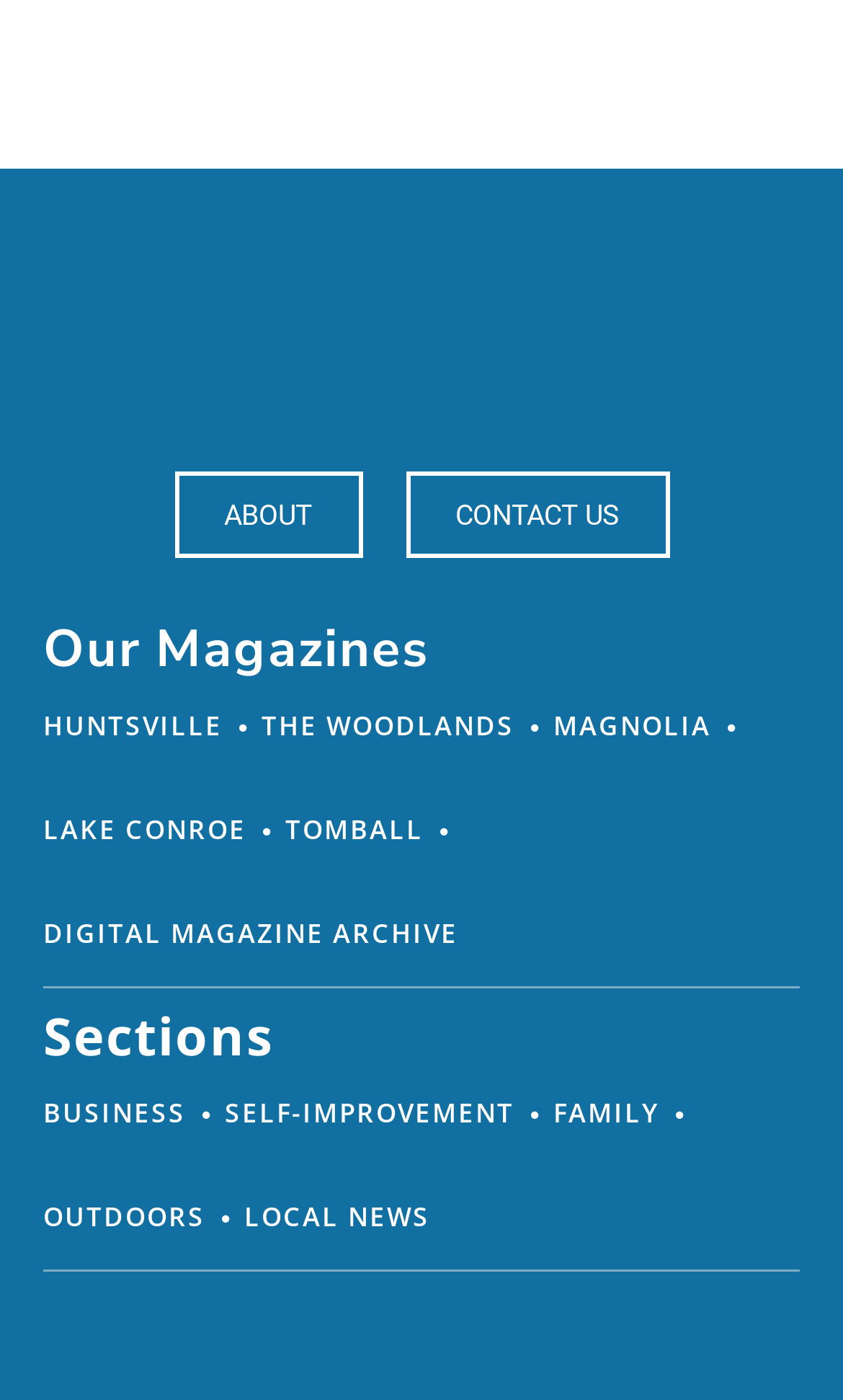Answer the question with a brief word or phrase:
What is the last link in the magazine locations list?

LAKE CONROE